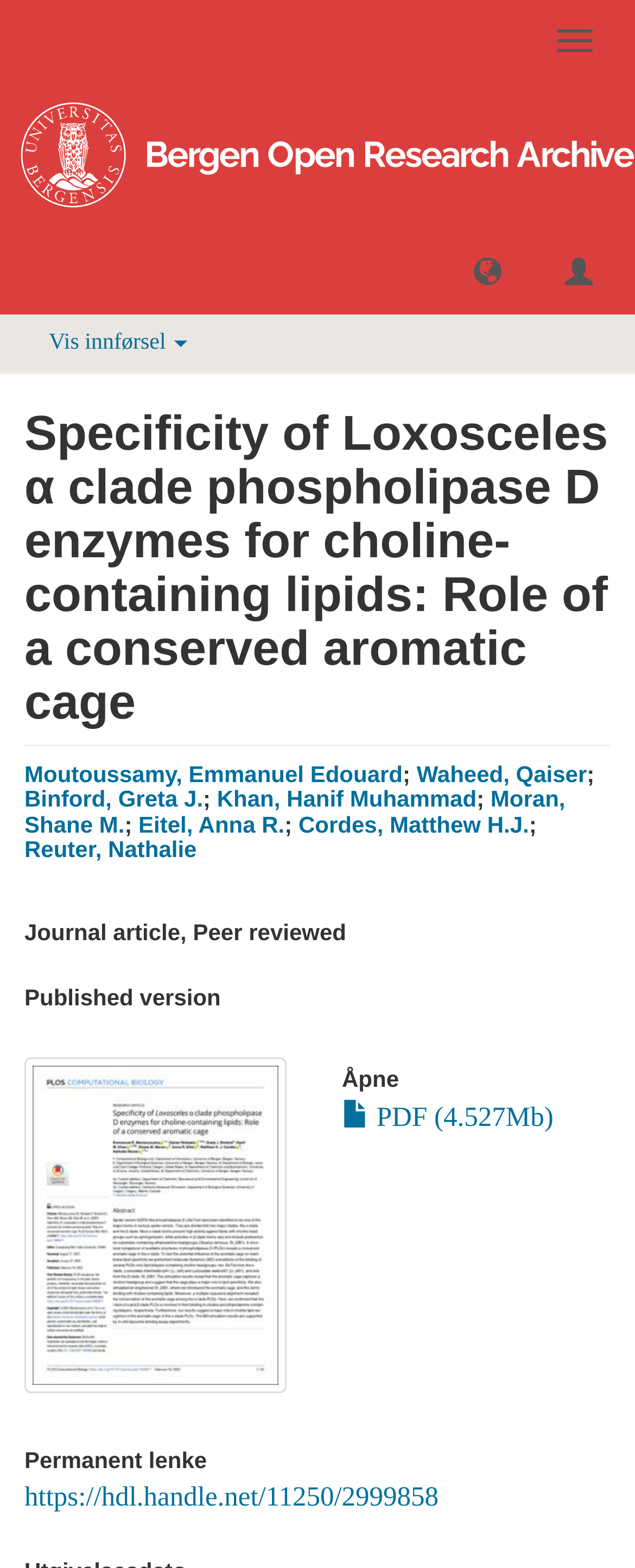What is the file size of the PDF?
Using the visual information, answer the question in a single word or phrase.

4.527Mb